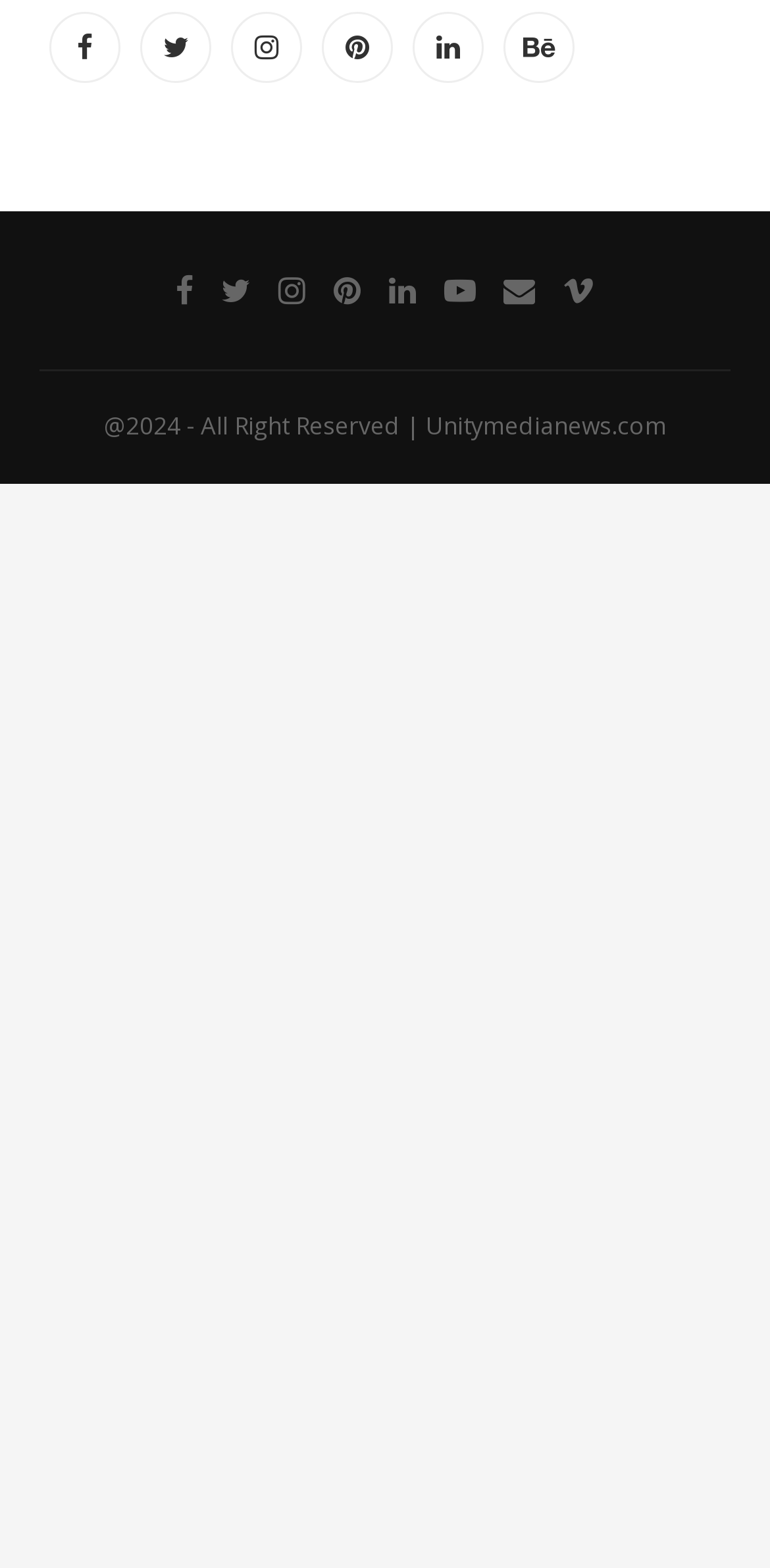Please respond to the question with a concise word or phrase:
What is the purpose of the links in the top layout table?

Navigation